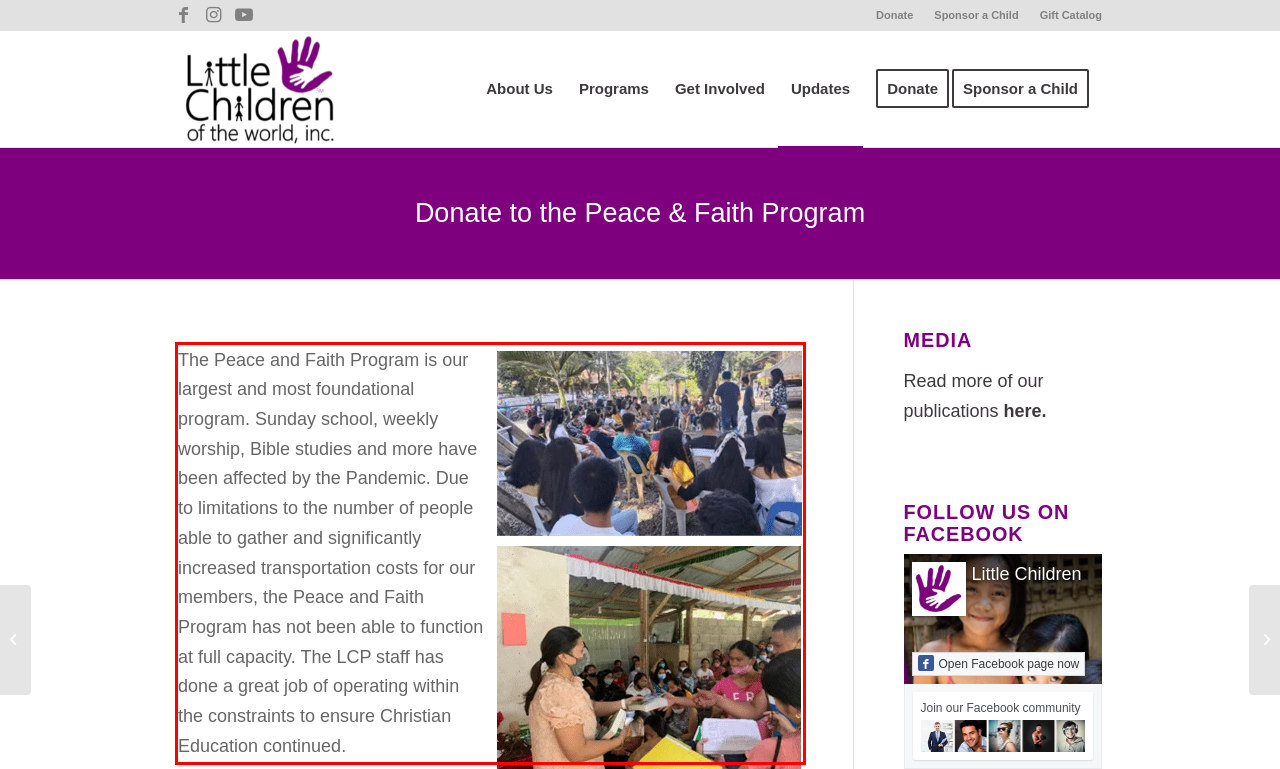Within the screenshot of the webpage, there is a red rectangle. Please recognize and generate the text content inside this red bounding box.

The Peace and Faith Program is our largest and most foundational program. Sunday school, weekly worship, Bible studies and more have been affected by the Pandemic. Due to limitations to the number of people able to gather and significantly increased transportation costs for our members, the Peace and Faith Program has not been able to function at full capacity. The LCP staff has done a great job of operating within the constraints to ensure Christian Education continued.